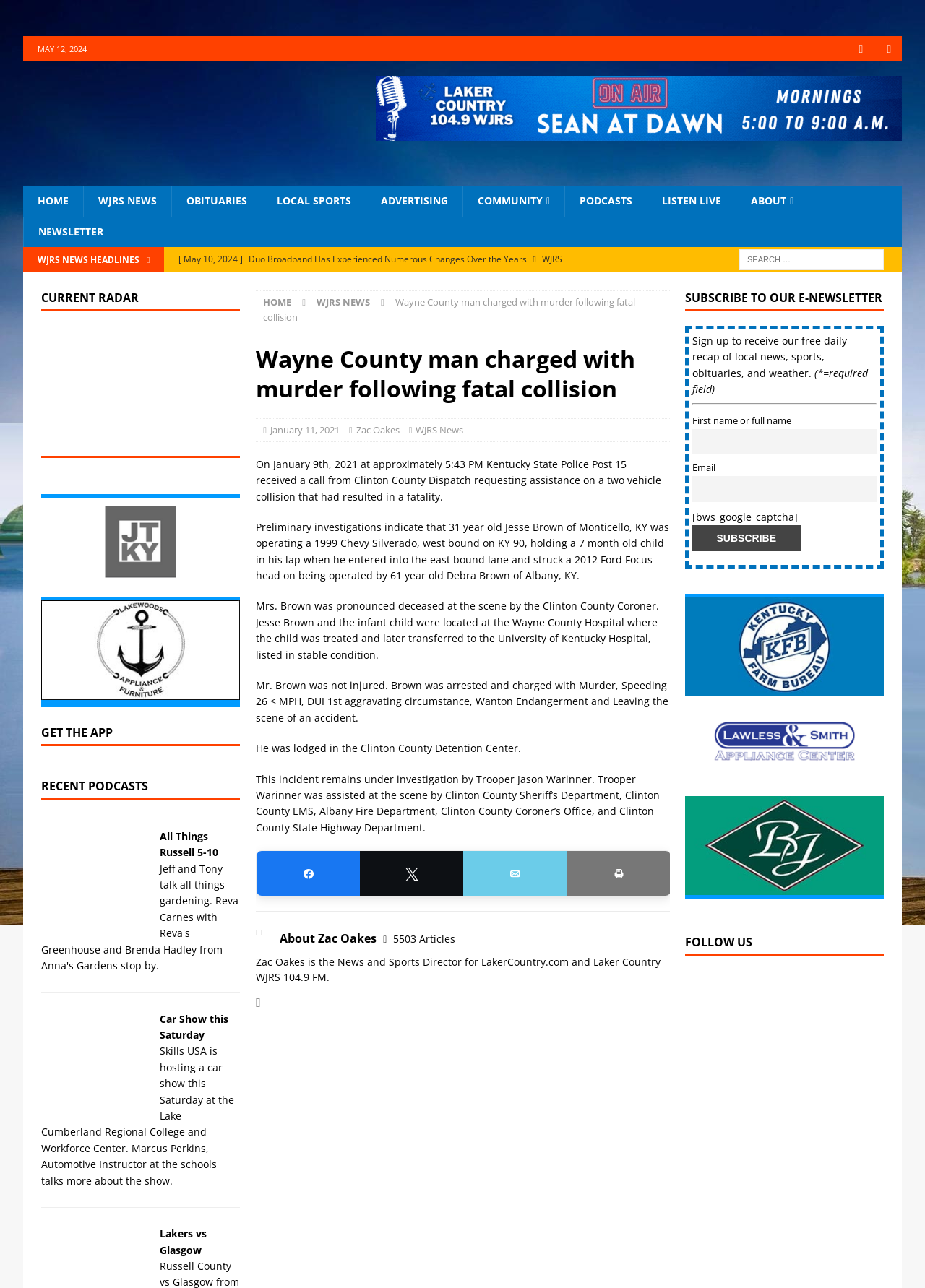Give a comprehensive overview of the webpage, including key elements.

This webpage is about a news article from Laker Country 104.9 FM WJRS, with the title "Wayne County man charged with murder following fatal collision". The article is dated January 11, 2021, and is written by Zac Oakes. 

At the top of the page, there is a horizontal menu bar with links to "HOME", "WJRS NEWS", "OBITUARIES", "LOCAL SPORTS", "ADVERTISING", "COMMUNITY", "PODCASTS", "LISTEN LIVE", "ABOUT", and "NEWSLETTER". Below this menu bar, there is a section with a date "MAY 12, 2024" and social media links to Facebook and Twitter.

The main content of the page is the news article, which describes a fatal car collision that occurred on January 9, 2021, in Kentucky. The article provides details about the accident, including the names of the individuals involved and the charges filed against one of them.

To the right of the article, there is a sidebar with a search box and several links to other news articles, including "Duo Broadband Has Experienced Numerous Changes Over the Years", "Bicentennial Celebration Plans Underway", and "Arrests Made on Thursday". 

Below the article, there are links to share the article on social media, email it, or print it. There is also a section about the author, Zac Oakes, with a brief bio and a link to his Twitter profile.

Further down the page, there are sections for "CURRENT RADAR", "GET THE APP", and "RECENT PODCASTS", with links to related content. There is also a section to subscribe to the website's e-newsletter, with a form to enter one's name and email address.

At the bottom of the page, there are several advertisements and links to other websites, including ky-farm-bureau, Lawless, and bj-300×150.